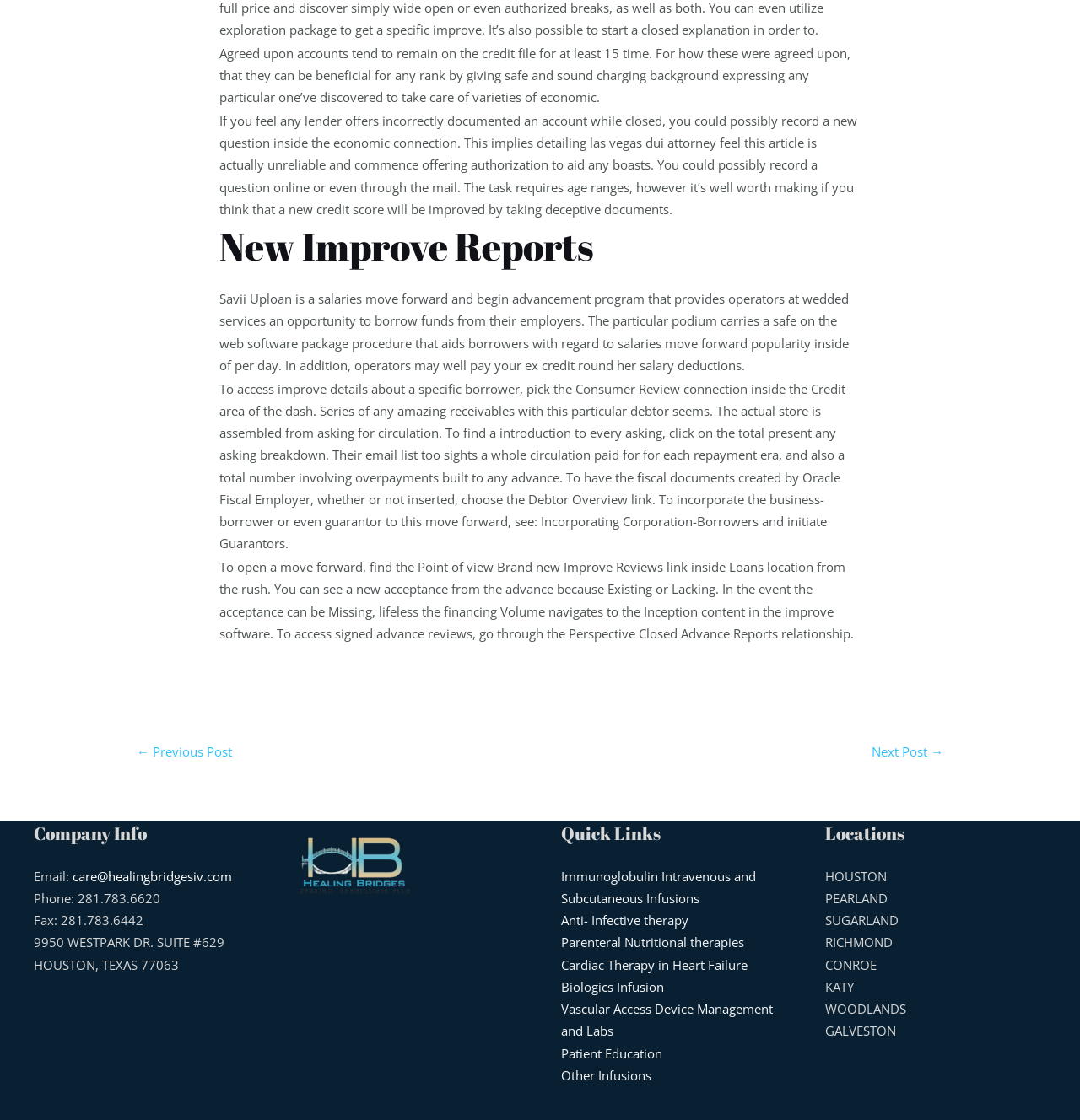Pinpoint the bounding box coordinates of the clickable area necessary to execute the following instruction: "Click the 'Next Post →' link". The coordinates should be given as four float numbers between 0 and 1, namely [left, top, right, bottom].

[0.807, 0.66, 0.873, 0.686]